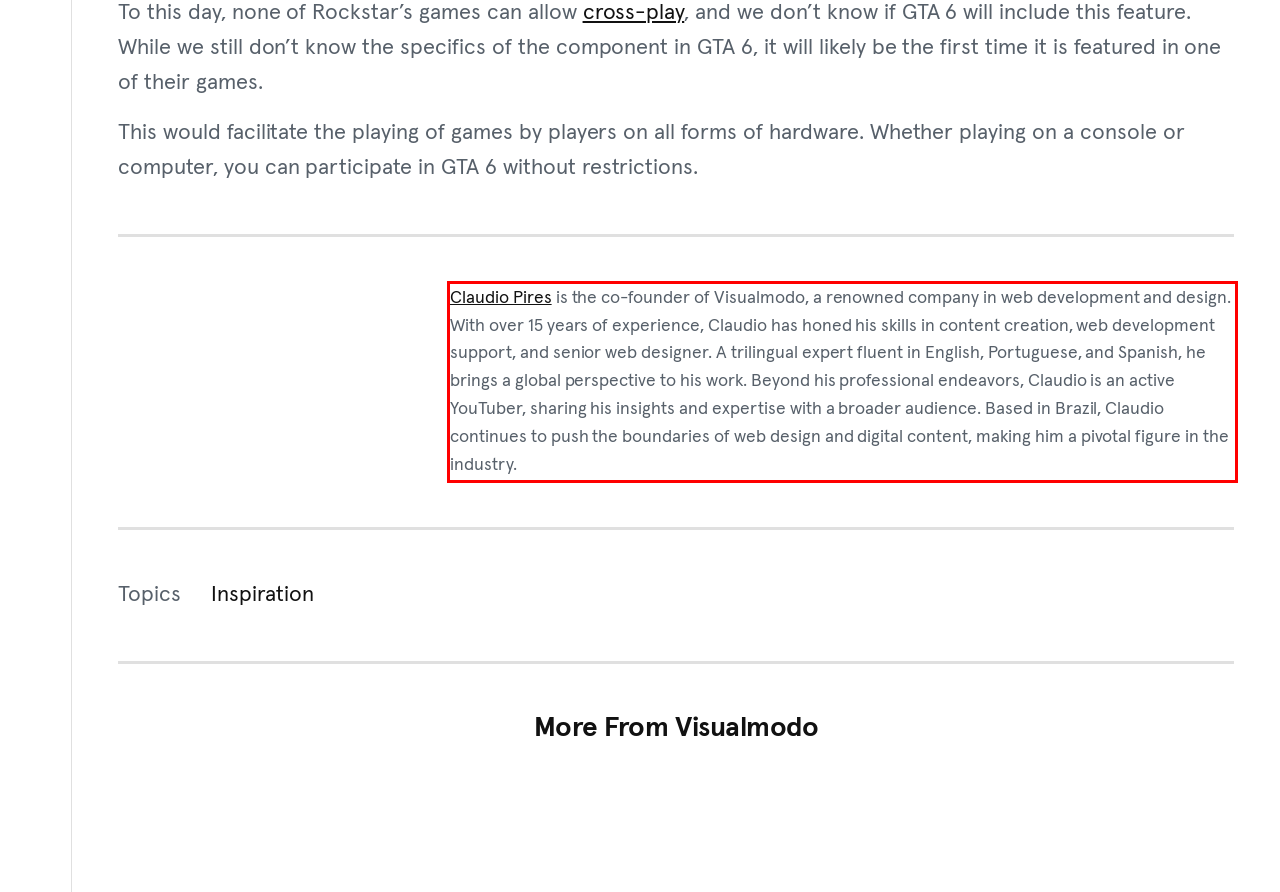Extract and provide the text found inside the red rectangle in the screenshot of the webpage.

Claudio Pires is the co-founder of Visualmodo, a renowned company in web development and design. With over 15 years of experience, Claudio has honed his skills in content creation, web development support, and senior web designer. A trilingual expert fluent in English, Portuguese, and Spanish, he brings a global perspective to his work. Beyond his professional endeavors, Claudio is an active YouTuber, sharing his insights and expertise with a broader audience. Based in Brazil, Claudio continues to push the boundaries of web design and digital content, making him a pivotal figure in the industry.